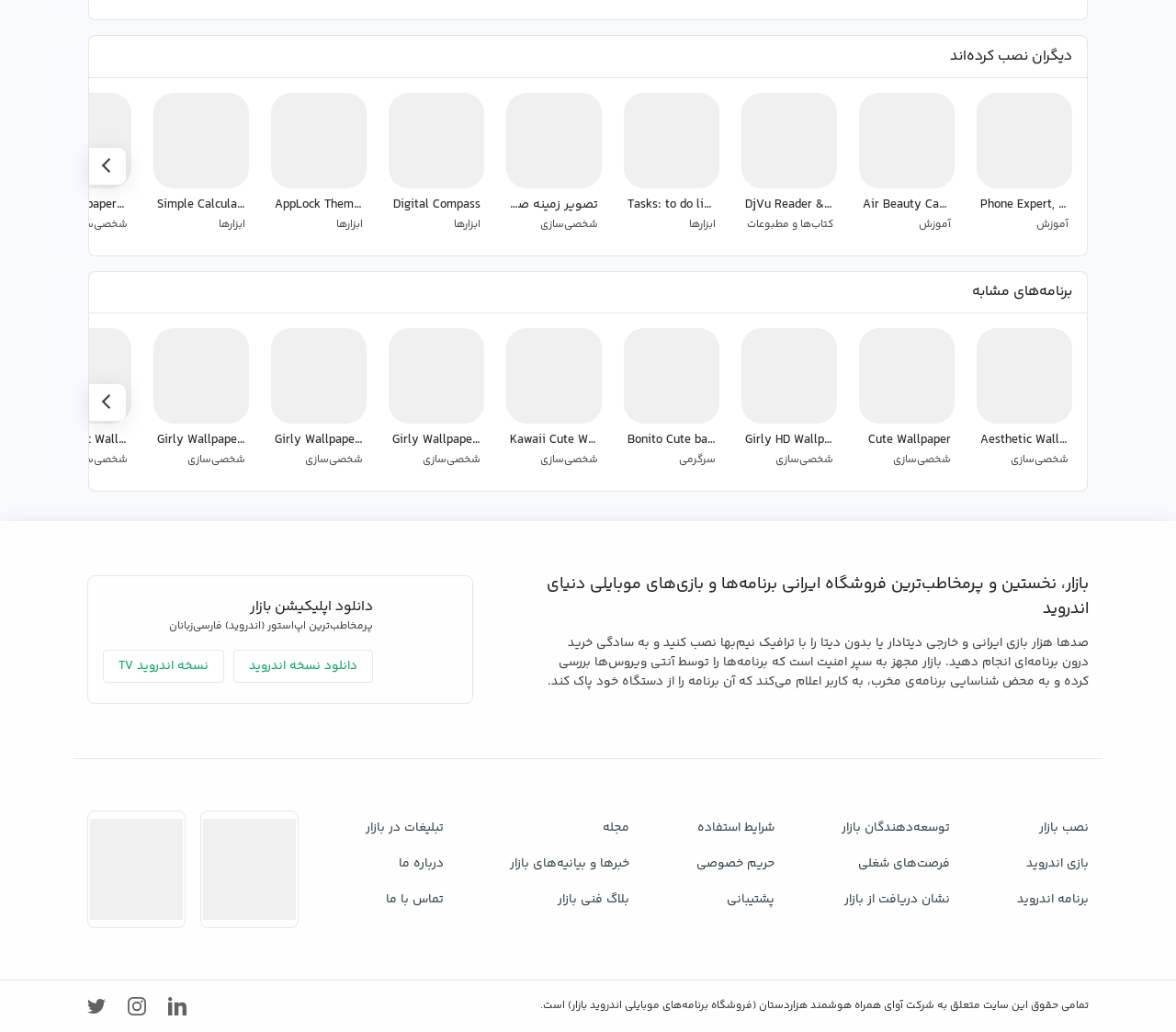Extract the bounding box coordinates for the described element: "alt="Samandehi"". The coordinates should be represented as four float numbers between 0 and 1: [left, top, right, bottom].

[0.074, 0.785, 0.158, 0.899]